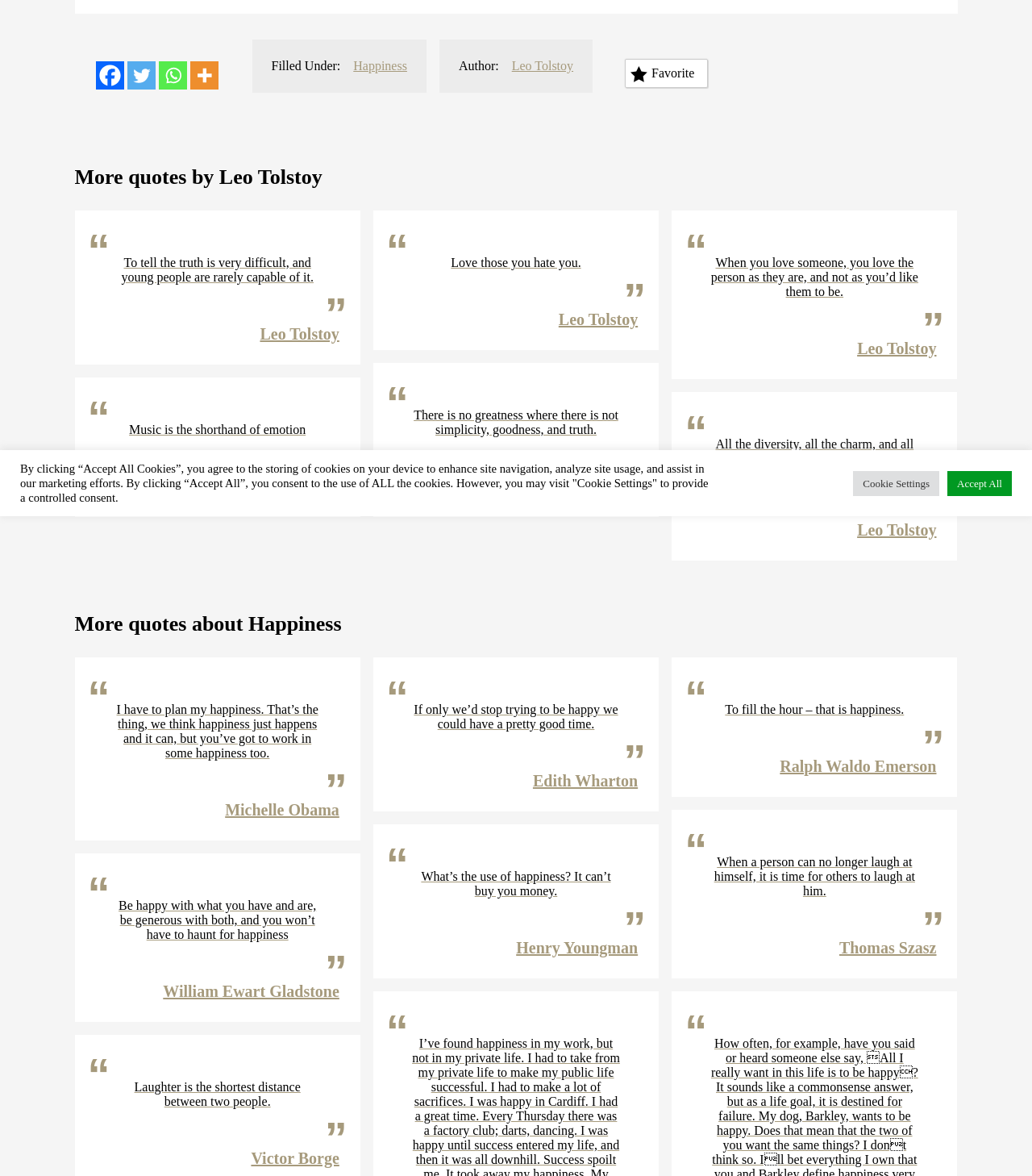Please find the bounding box for the following UI element description. Provide the coordinates in (top-left x, top-left y, bottom-right x, bottom-right y) format, with values between 0 and 1: William Ewart Gladstone

[0.158, 0.835, 0.329, 0.85]